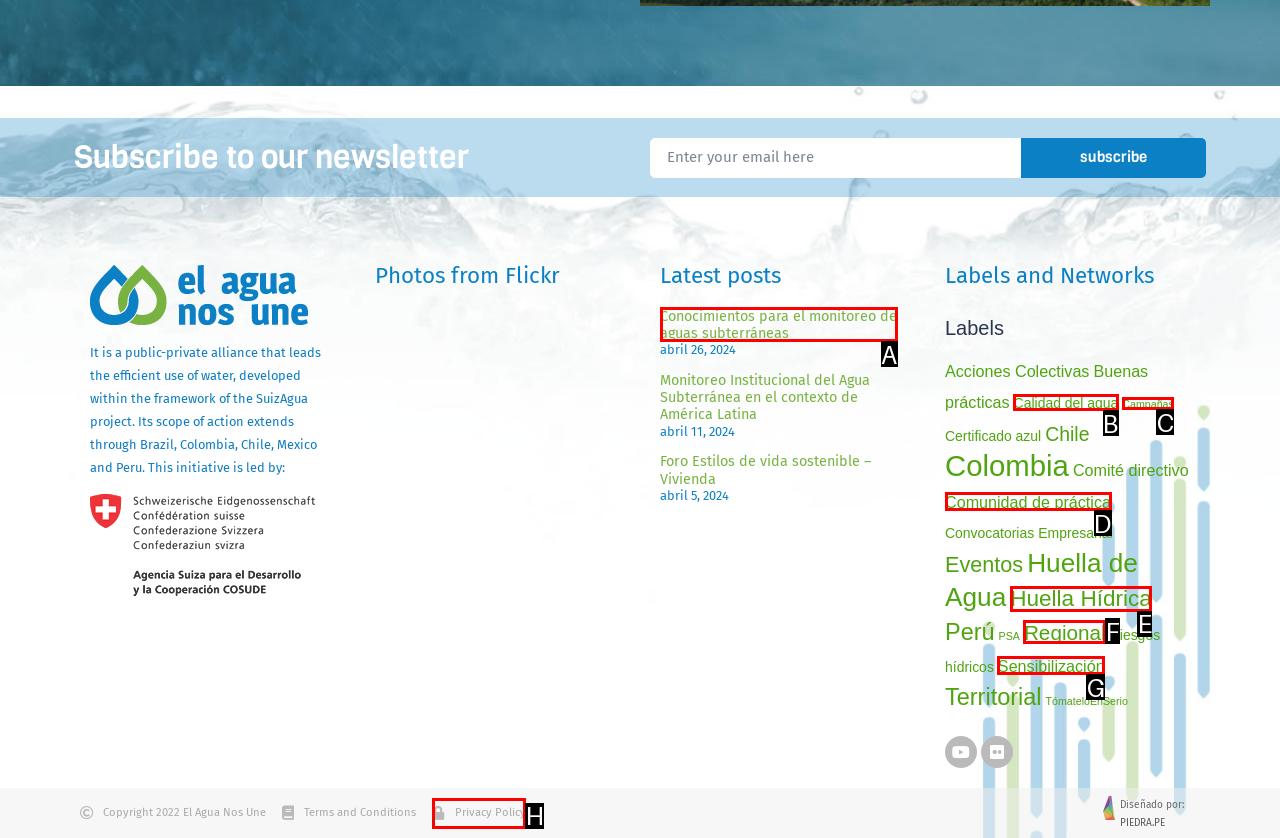Identify the HTML element I need to click to complete this task: Read the latest post 'Conocimientos para el monitoreo de aguas subterráneas' Provide the option's letter from the available choices.

A